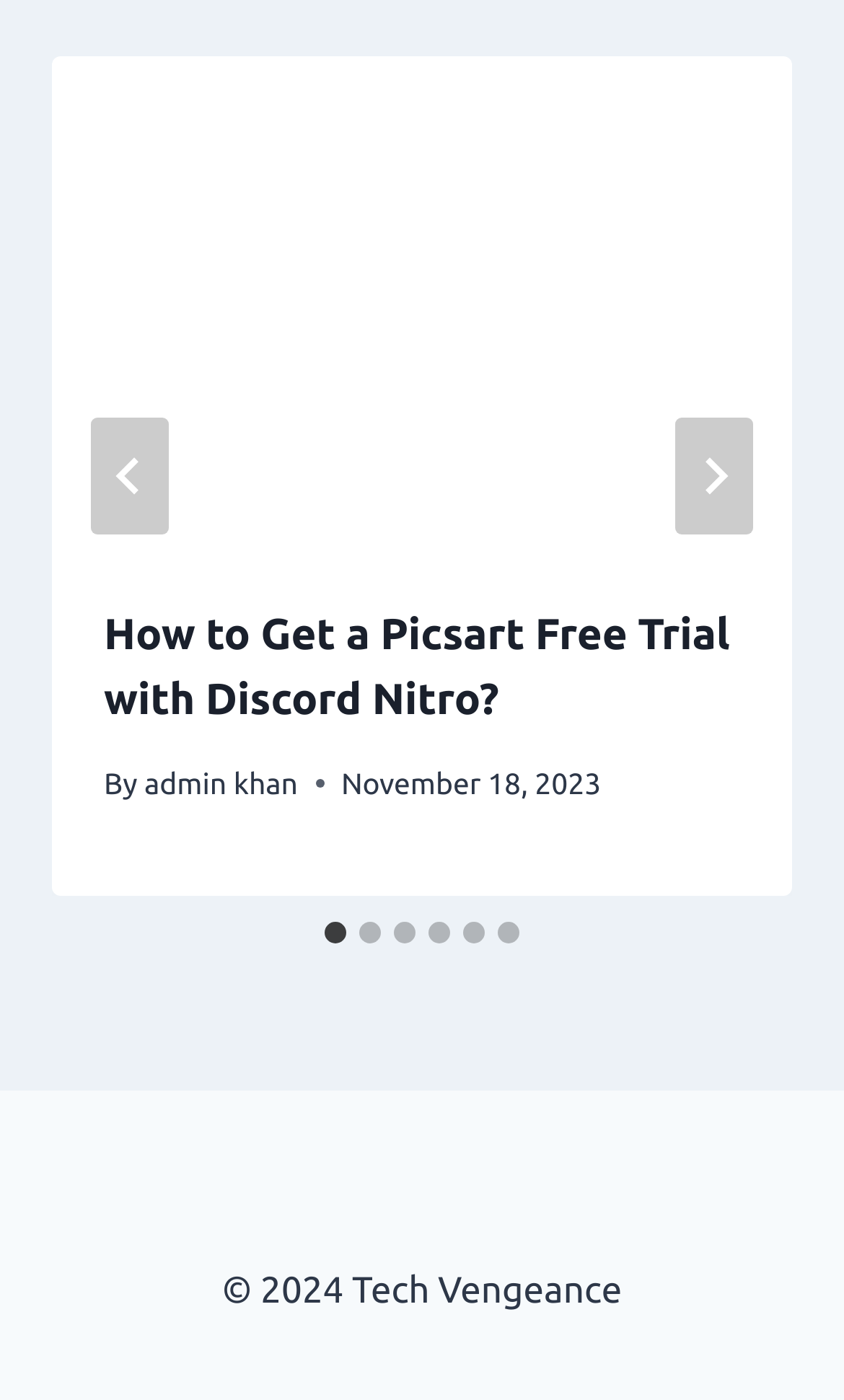Who is the author of the first article?
Give a one-word or short-phrase answer derived from the screenshot.

admin khan